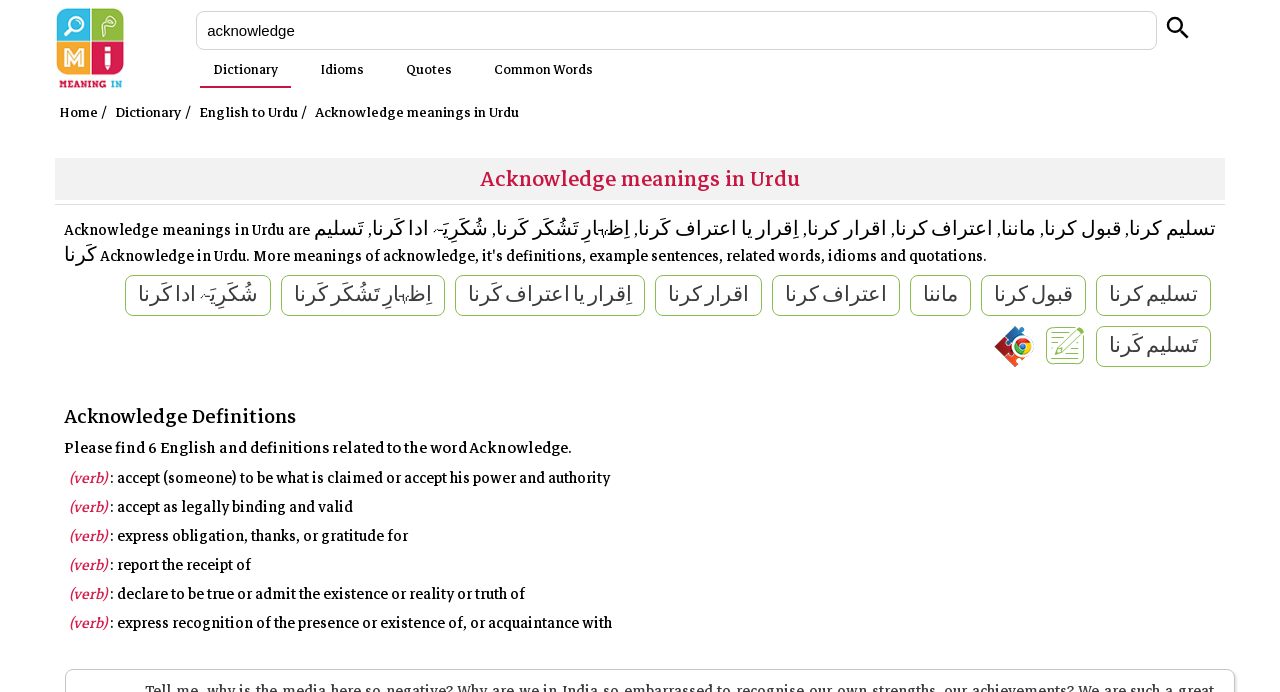Please extract the primary headline from the webpage.

Acknowledge meanings in Urdu